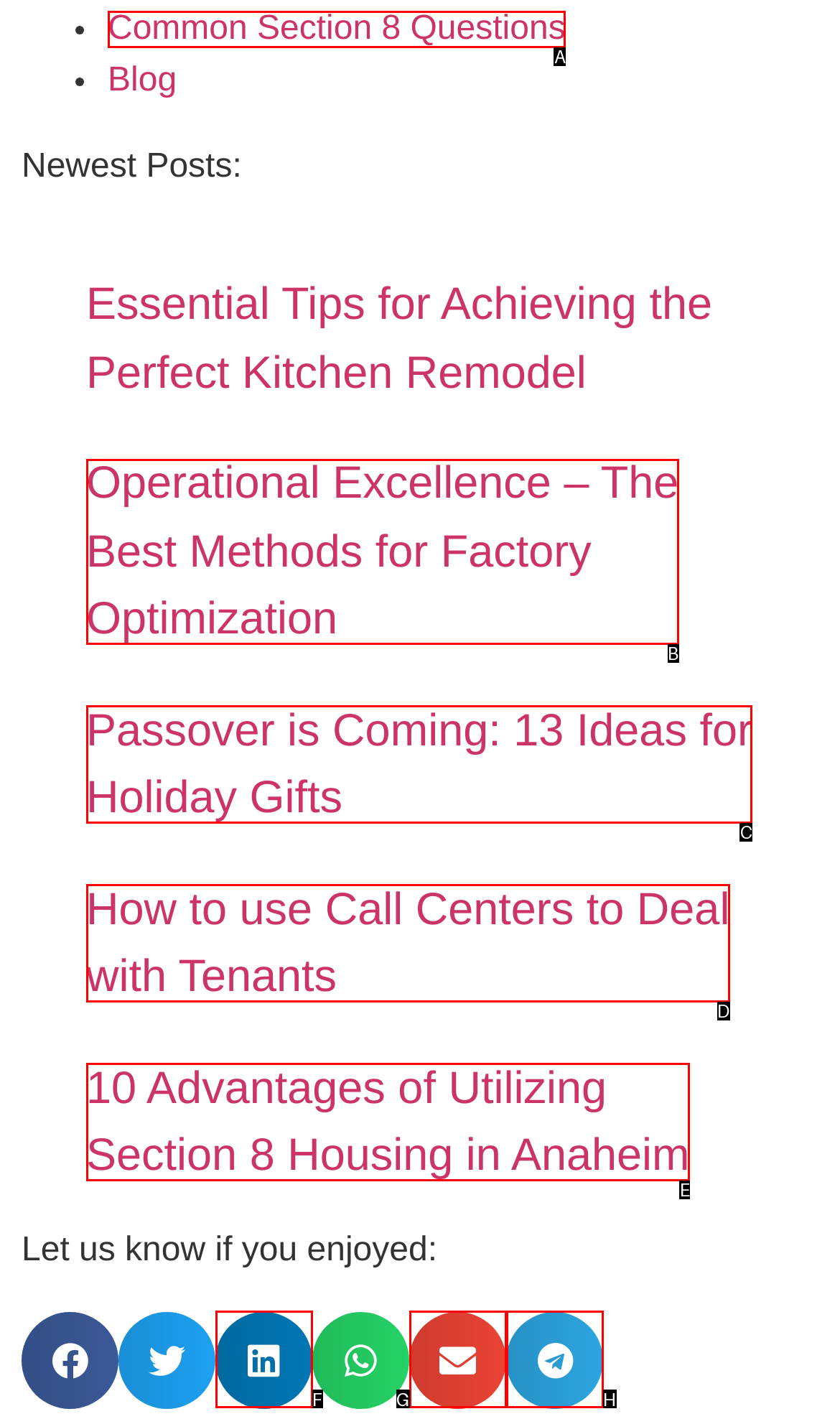Pick the option that corresponds to: Common Section 8 Questions
Provide the letter of the correct choice.

A